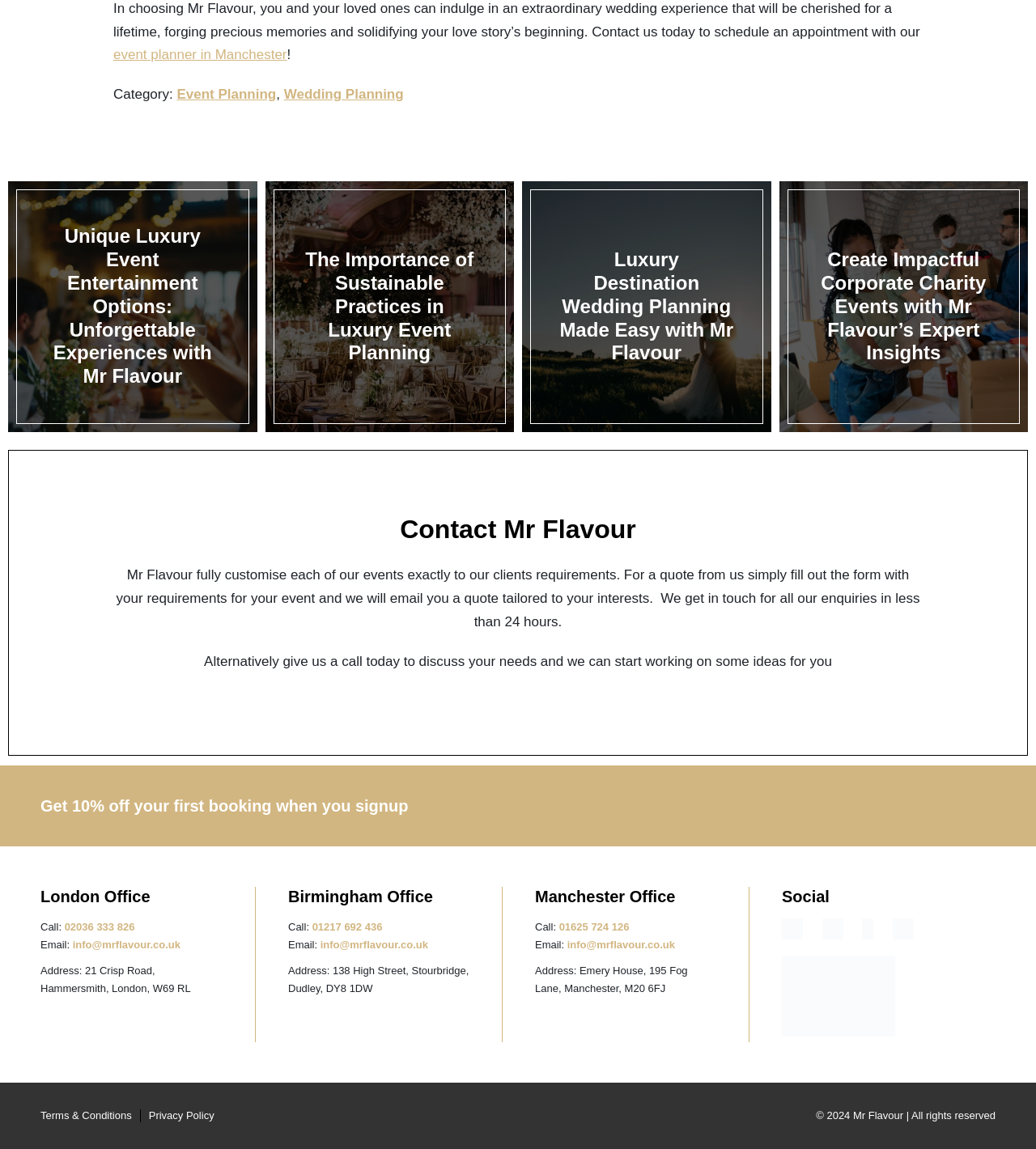With reference to the screenshot, provide a detailed response to the question below:
What is the email address of Mr Flavour?

The email address of Mr Flavour can be found in the contact information section of the webpage, where it lists the email addresses of the London, Birmingham, and Manchester offices, all of which are the same: info@mrflavour.co.uk.